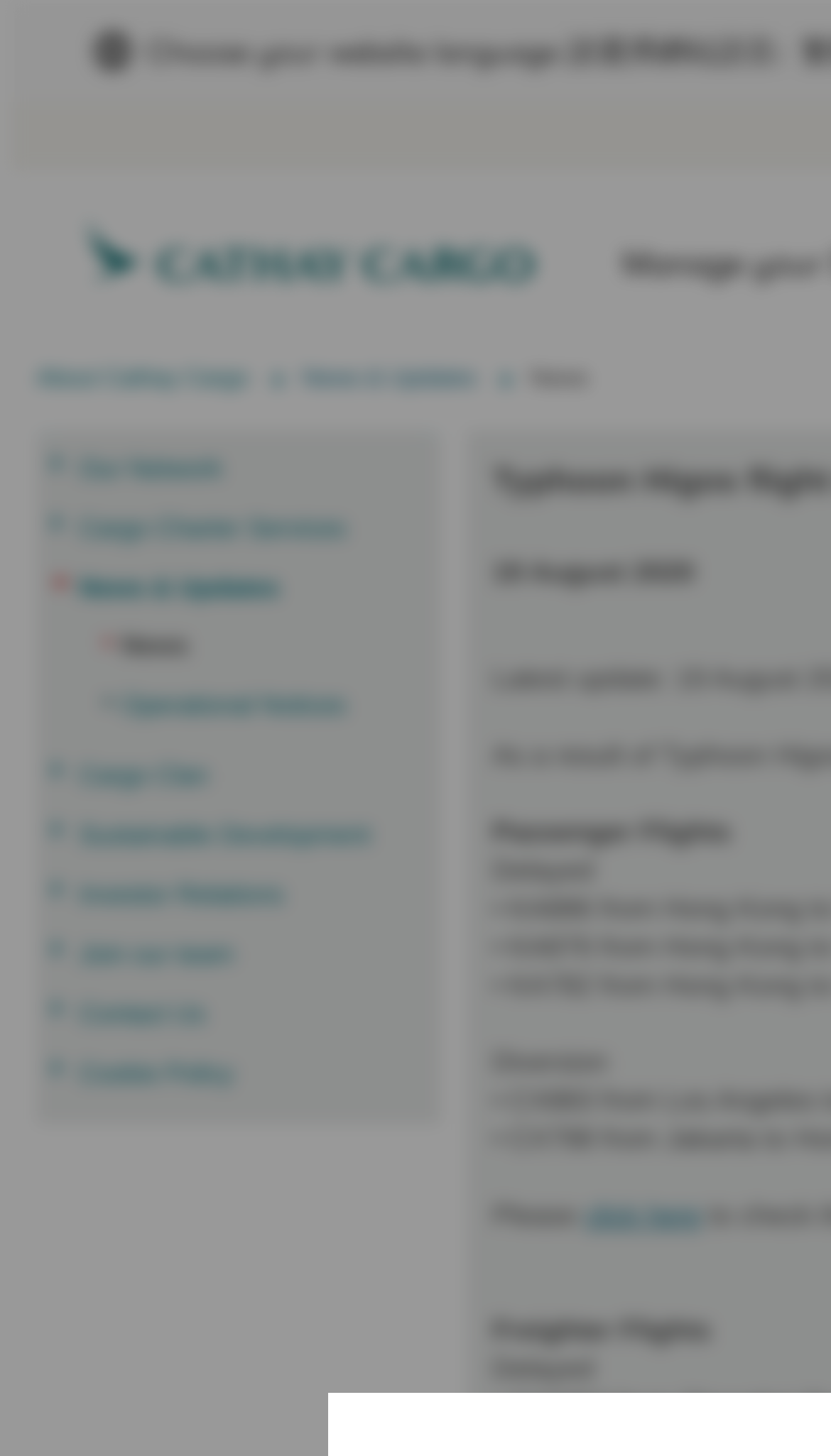Please find the bounding box coordinates for the clickable element needed to perform this instruction: "Click here for more information".

[0.704, 0.824, 0.844, 0.846]